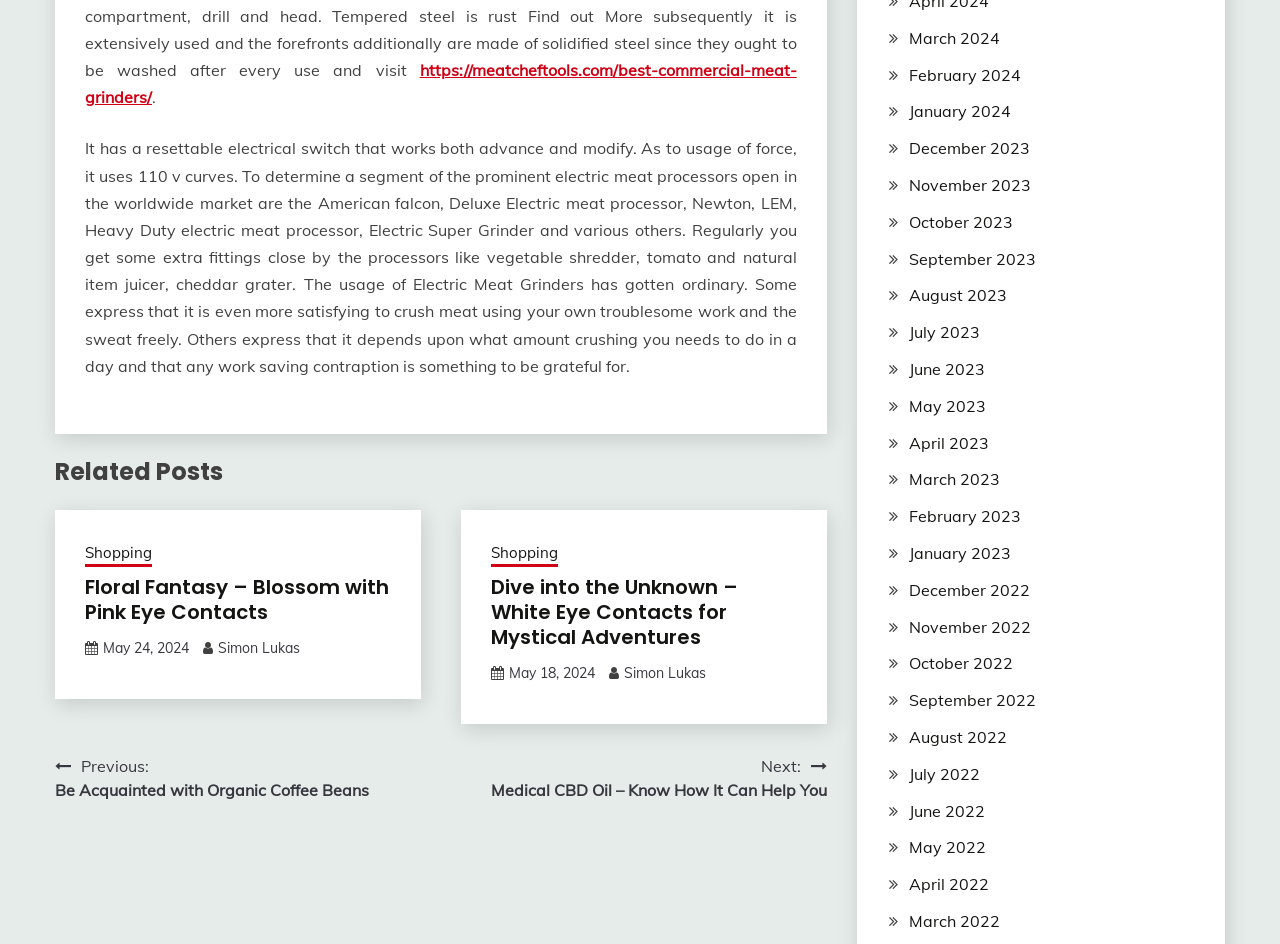Answer the question briefly using a single word or phrase: 
What is the author of the second related post?

Simon Lukas